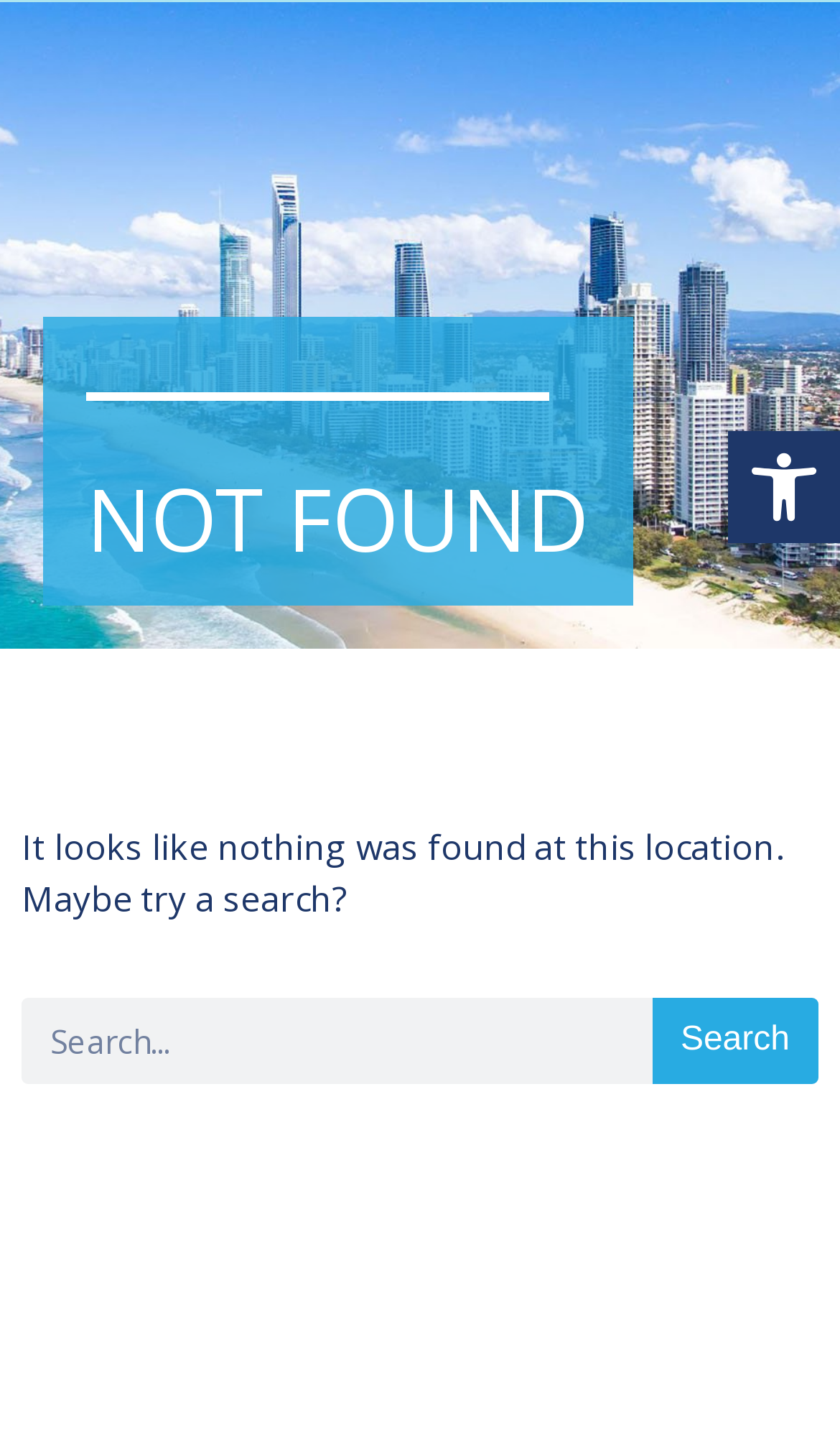What is the current page status?
Examine the image and provide an in-depth answer to the question.

The current page status is 'Not found' because the heading 'NOT FOUND' is displayed on the page, indicating that the requested page or resource is not available.